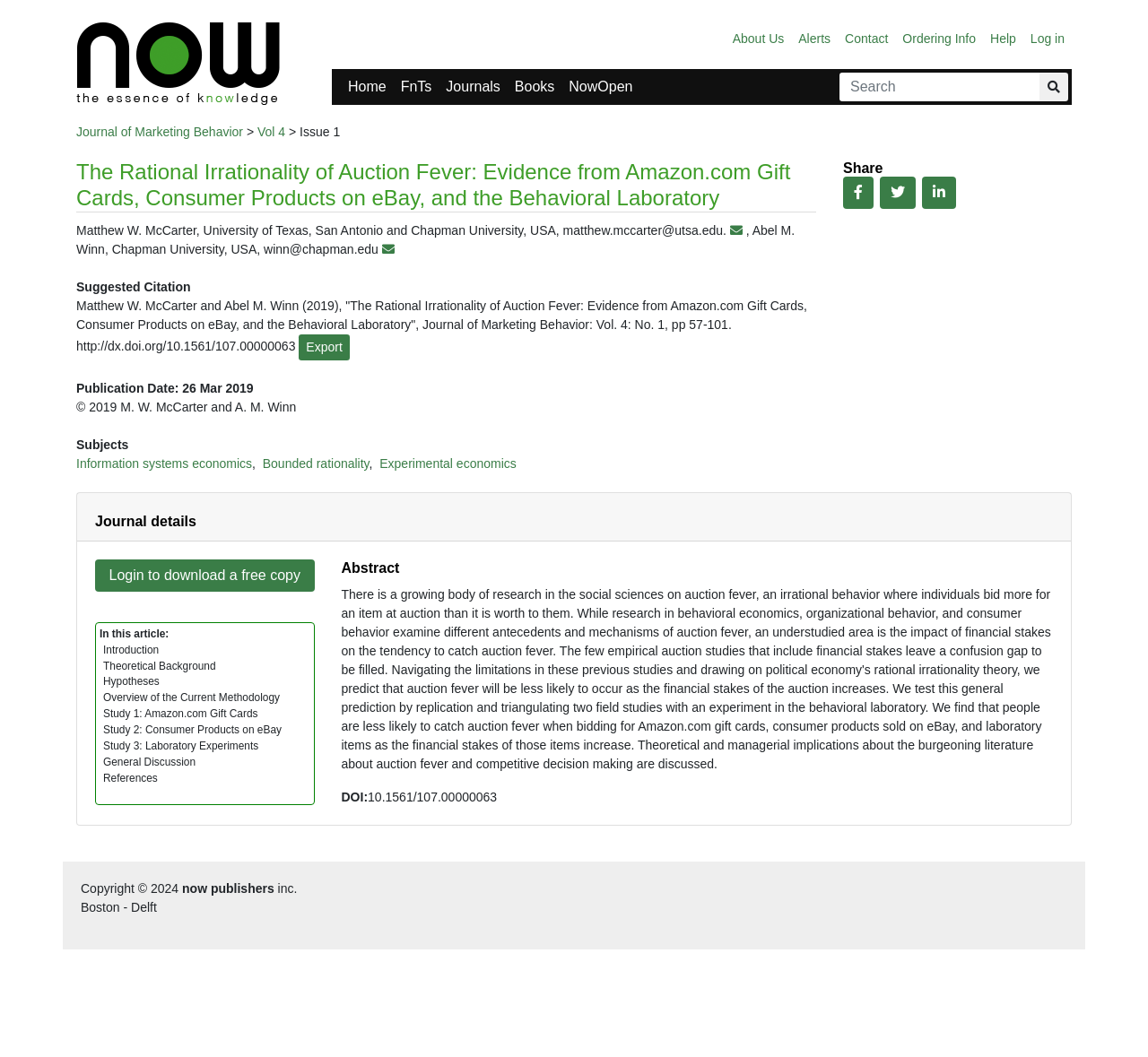Please identify the bounding box coordinates of the element I should click to complete this instruction: 'View the journal details'. The coordinates should be given as four float numbers between 0 and 1, like this: [left, top, right, bottom].

[0.083, 0.486, 0.171, 0.5]